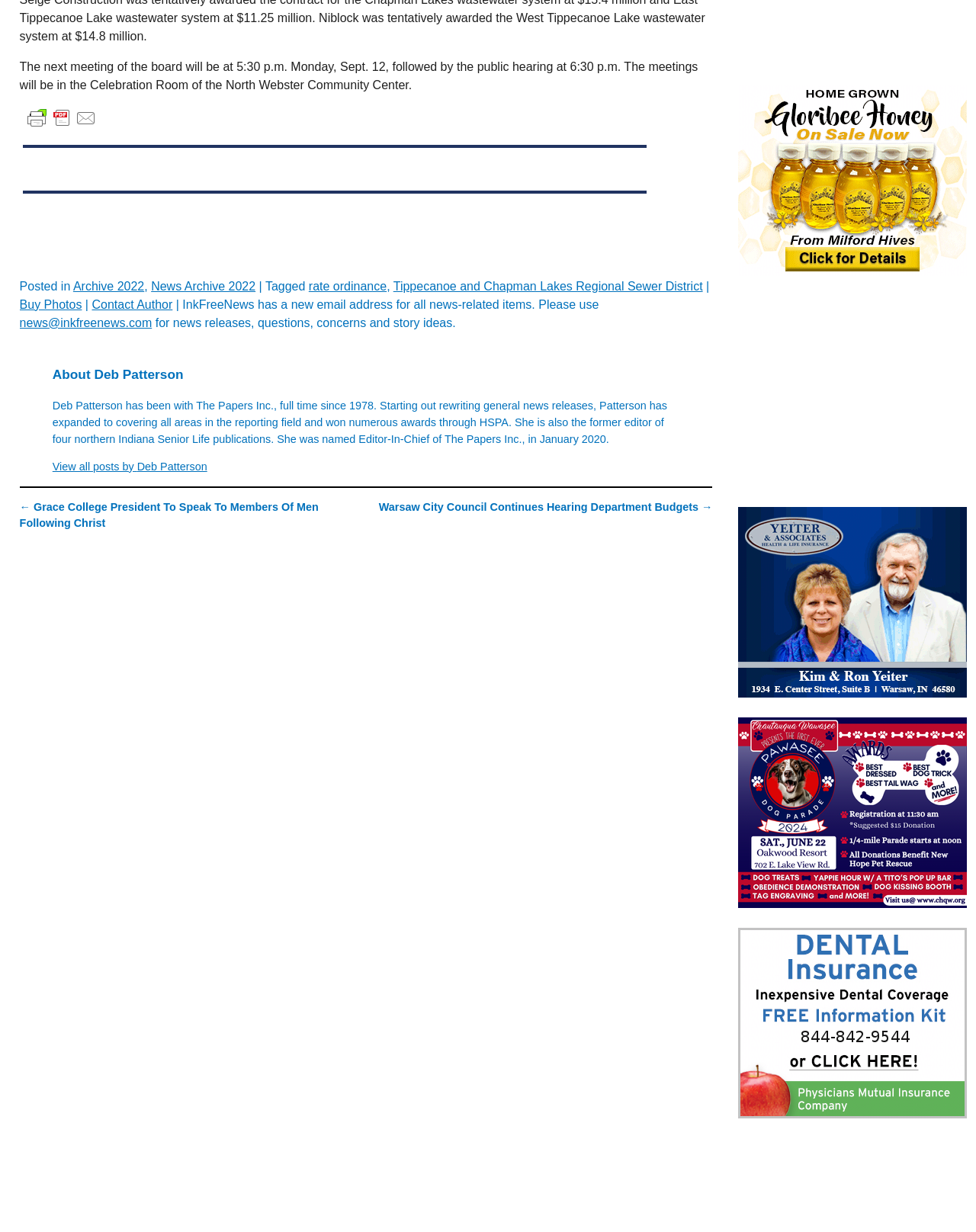Show the bounding box coordinates for the HTML element described as: "title="Printer Friendly, PDF & Email"".

[0.02, 0.09, 0.106, 0.1]